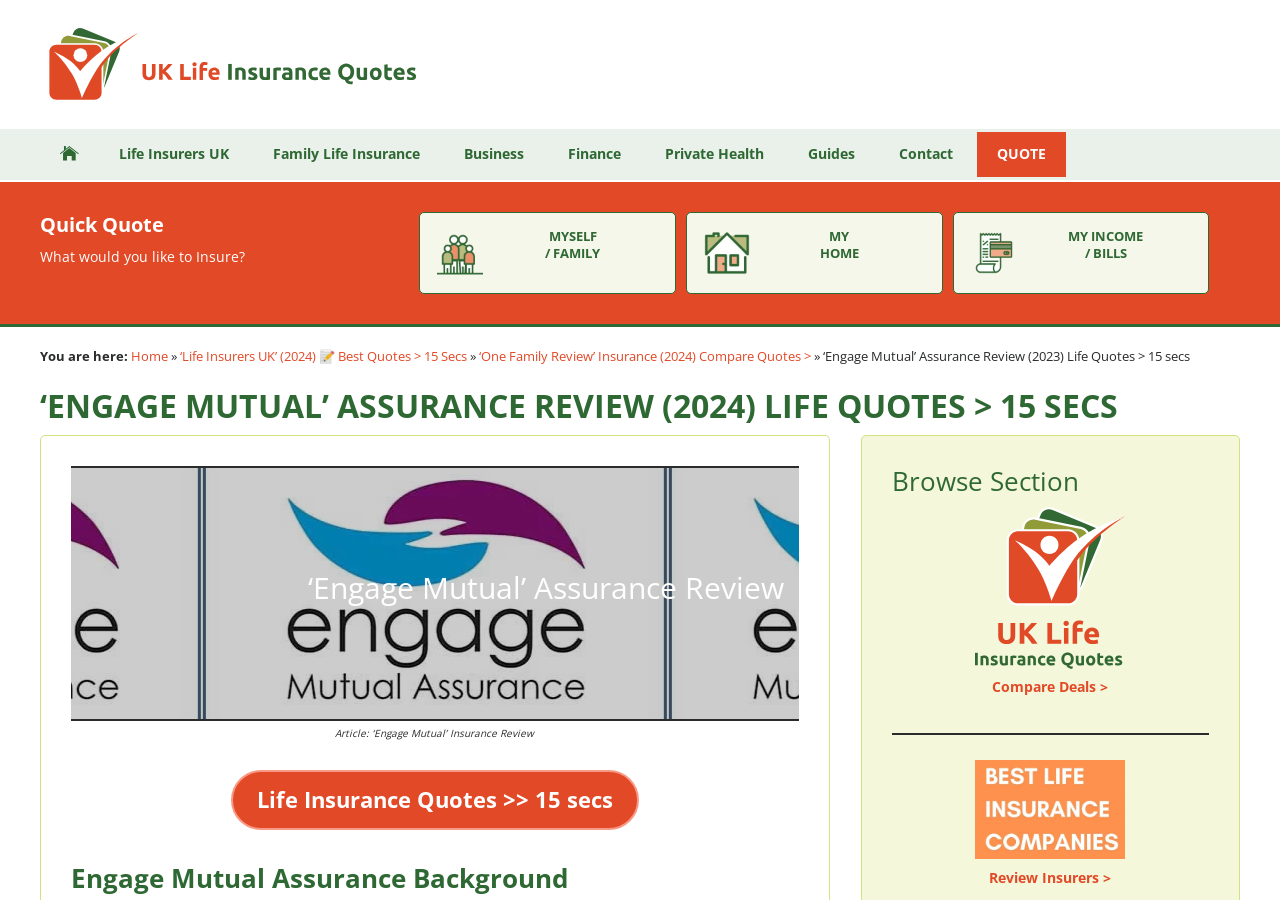Offer a detailed account of what is visible on the webpage.

The webpage is an insurance review page, specifically focused on Engage Mutual insurance. At the top, there is a navigation menu with links to various sections, including "Life Insurers UK", "Family Life Insurance", "Business", "Finance", "Private Health", "Guides", and "Contact". Below the navigation menu, there is a "Quick Quote" section with a heading and three links to insure different aspects of one's life: "MYSELF / FAMILY", "MY HOME", and "MY INCOME / BILLS".

On the left side of the page, there is a breadcrumb trail indicating the current location, with links to "Home" and "Life Insurers UK". Below the breadcrumb trail, there are several links to related insurance reviews, including "One Family Review" and "Engage Mutual Assurance Review".

The main content of the page is an article reviewing Engage Mutual insurance, with a heading and several sections. The article has a horizontal separator dividing it into two parts. The top part has an image, while the bottom part has several headings, links, and a figure with an image and a caption. The figure appears to be a call-to-action to compare life insurance deals.

Throughout the page, there are several links to get life insurance quotes, compare deals, and review insurance companies. The overall layout is organized, with clear headings and concise text, making it easy to navigate and find relevant information.